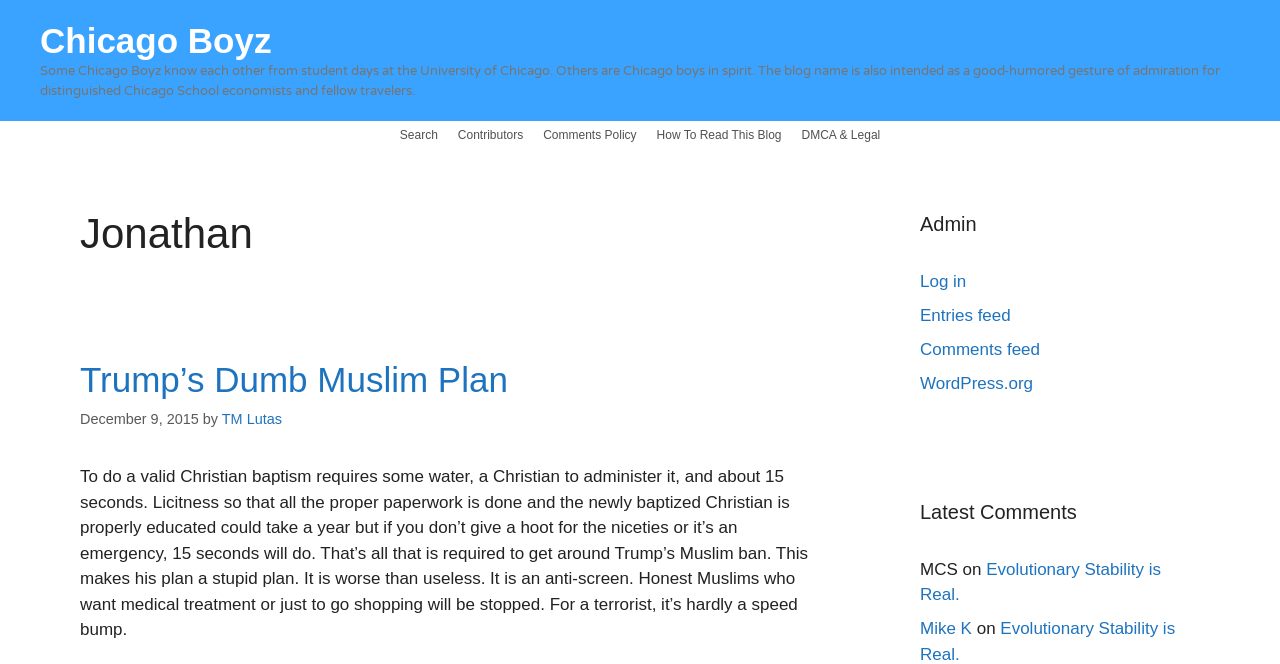Please identify the bounding box coordinates of the area that needs to be clicked to follow this instruction: "View the 'Comments Policy'".

[0.417, 0.182, 0.505, 0.224]